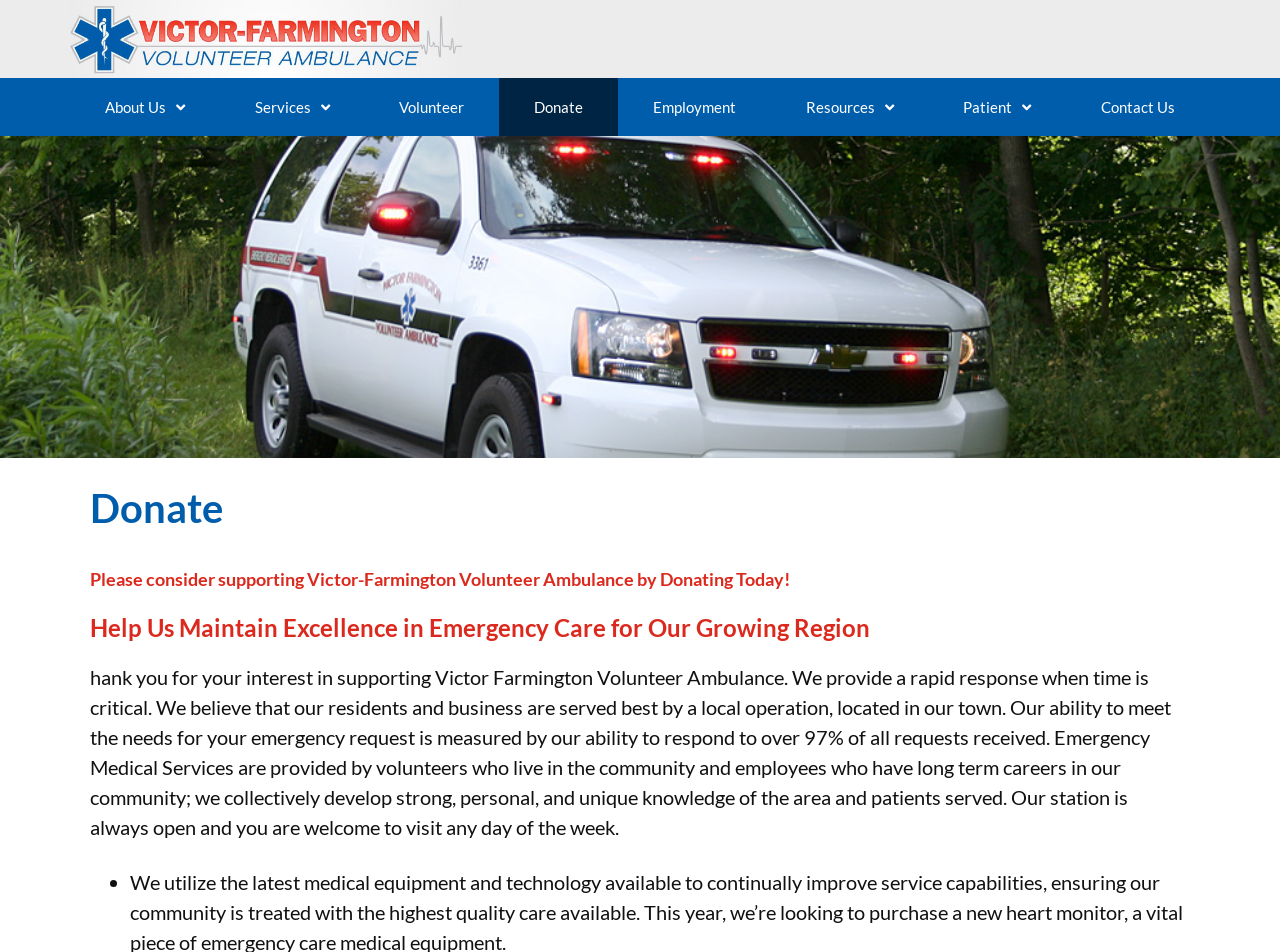Provide the bounding box coordinates of the UI element this sentence describes: "Services".

[0.172, 0.082, 0.285, 0.143]